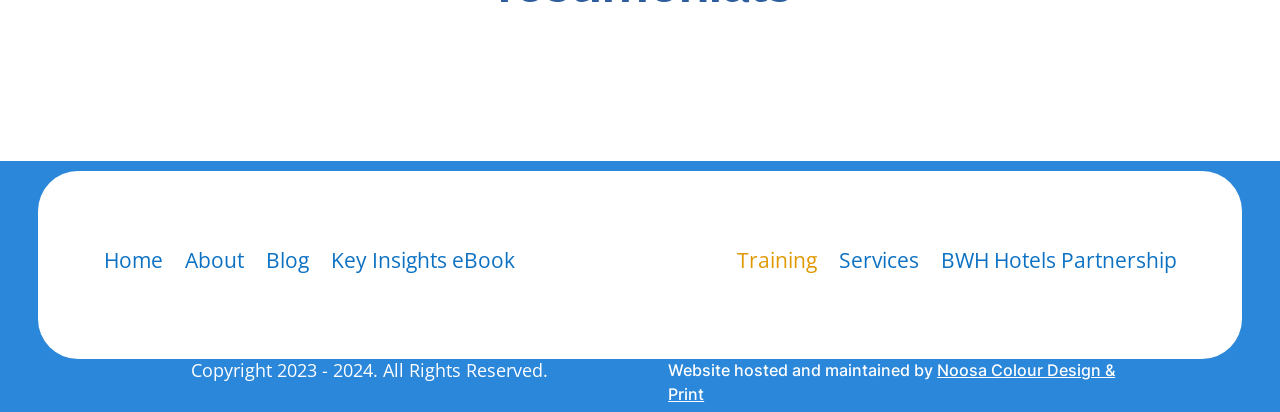Pinpoint the bounding box coordinates of the element that must be clicked to accomplish the following instruction: "go to home page". The coordinates should be in the format of four float numbers between 0 and 1, i.e., [left, top, right, bottom].

[0.081, 0.416, 0.127, 0.848]